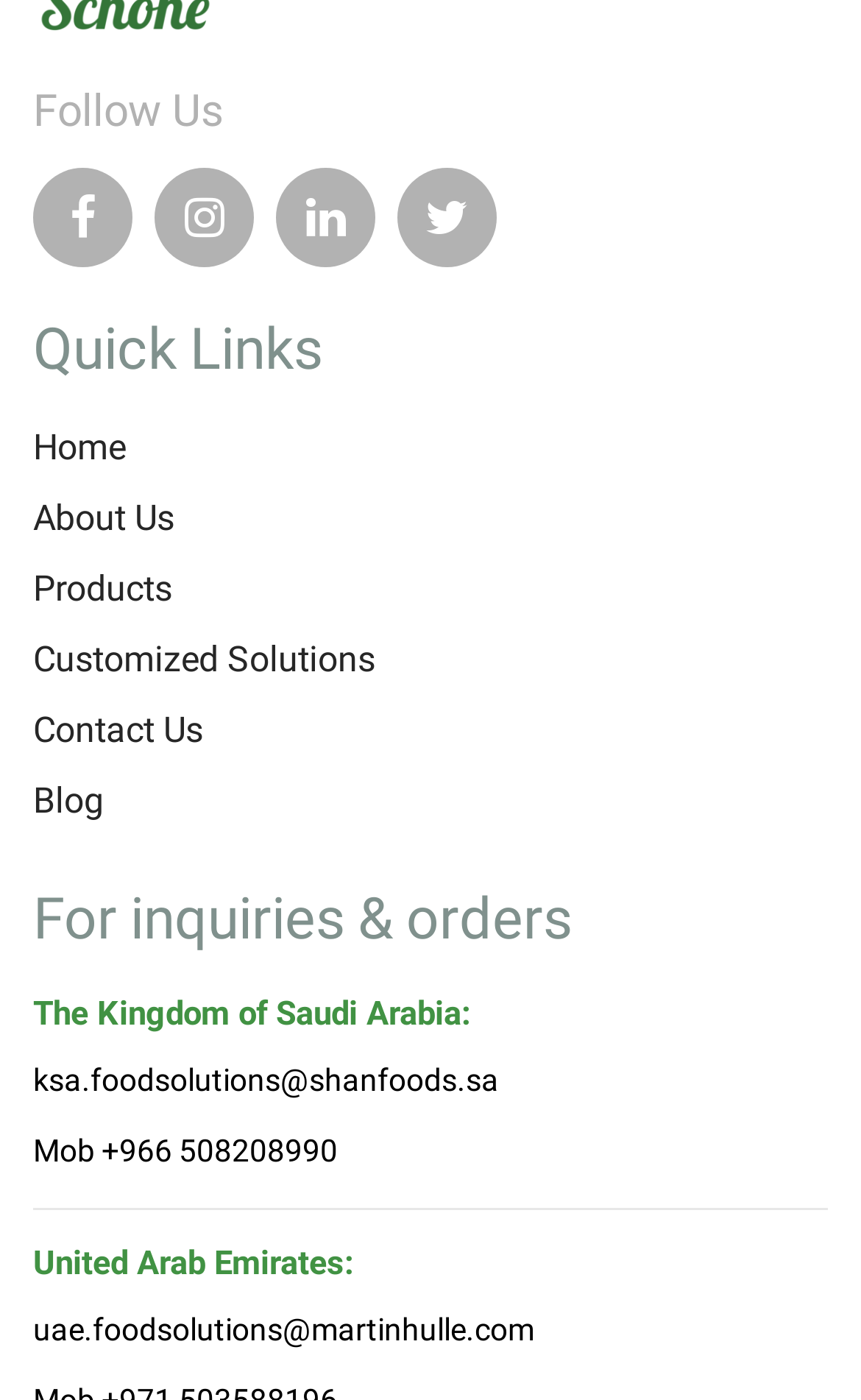Indicate the bounding box coordinates of the clickable region to achieve the following instruction: "Send an email to ksa.foodsolutions@shanfoods.sa."

[0.038, 0.759, 0.579, 0.784]